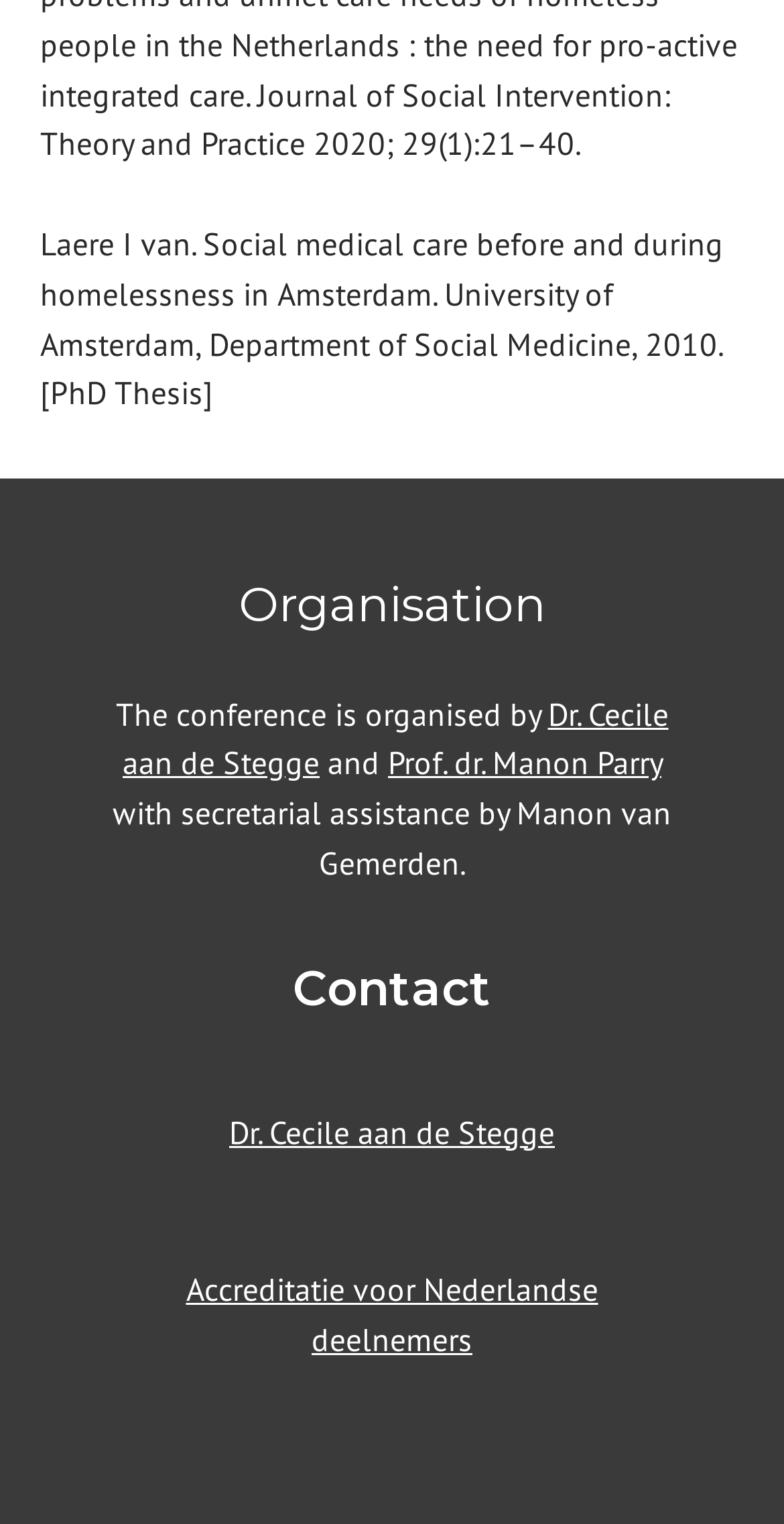Identify the bounding box coordinates for the UI element that matches this description: "Dr. Cecile aan de Stegge".

[0.156, 0.455, 0.853, 0.514]